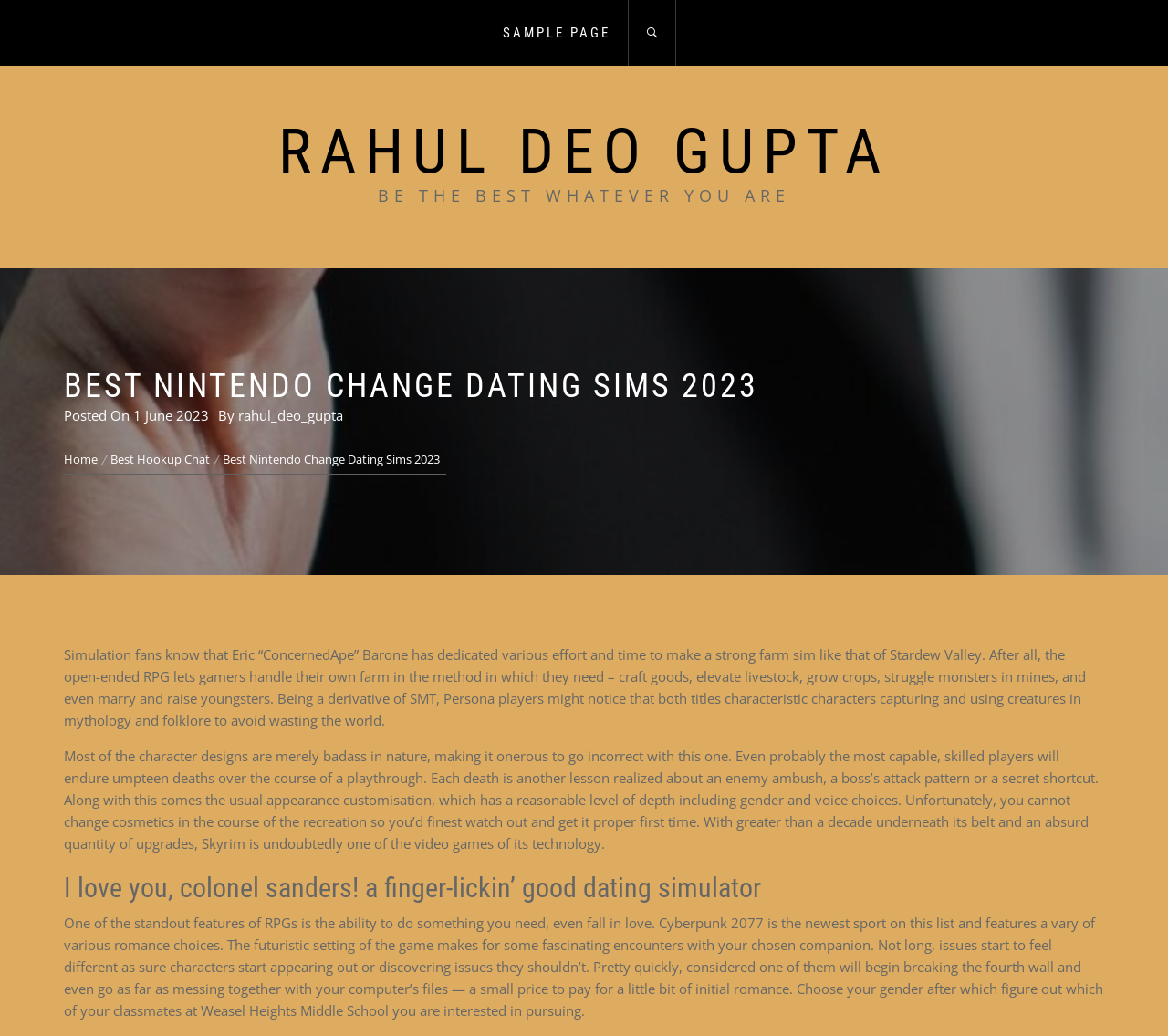Predict the bounding box coordinates of the area that should be clicked to accomplish the following instruction: "Read Introduction". The bounding box coordinates should consist of four float numbers between 0 and 1, i.e., [left, top, right, bottom].

None